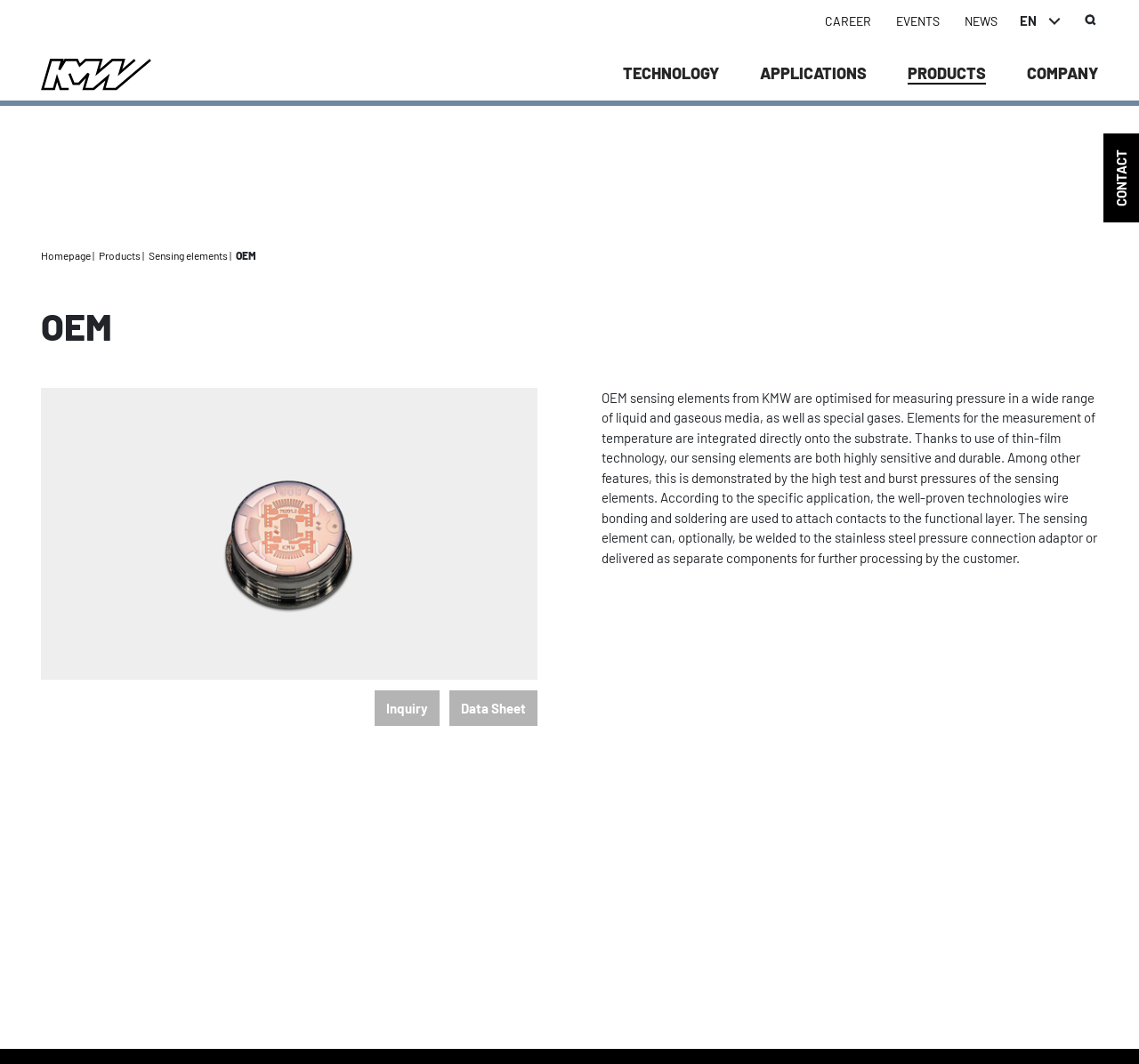Could you highlight the region that needs to be clicked to execute the instruction: "Click on Inquiry"?

[0.329, 0.649, 0.386, 0.682]